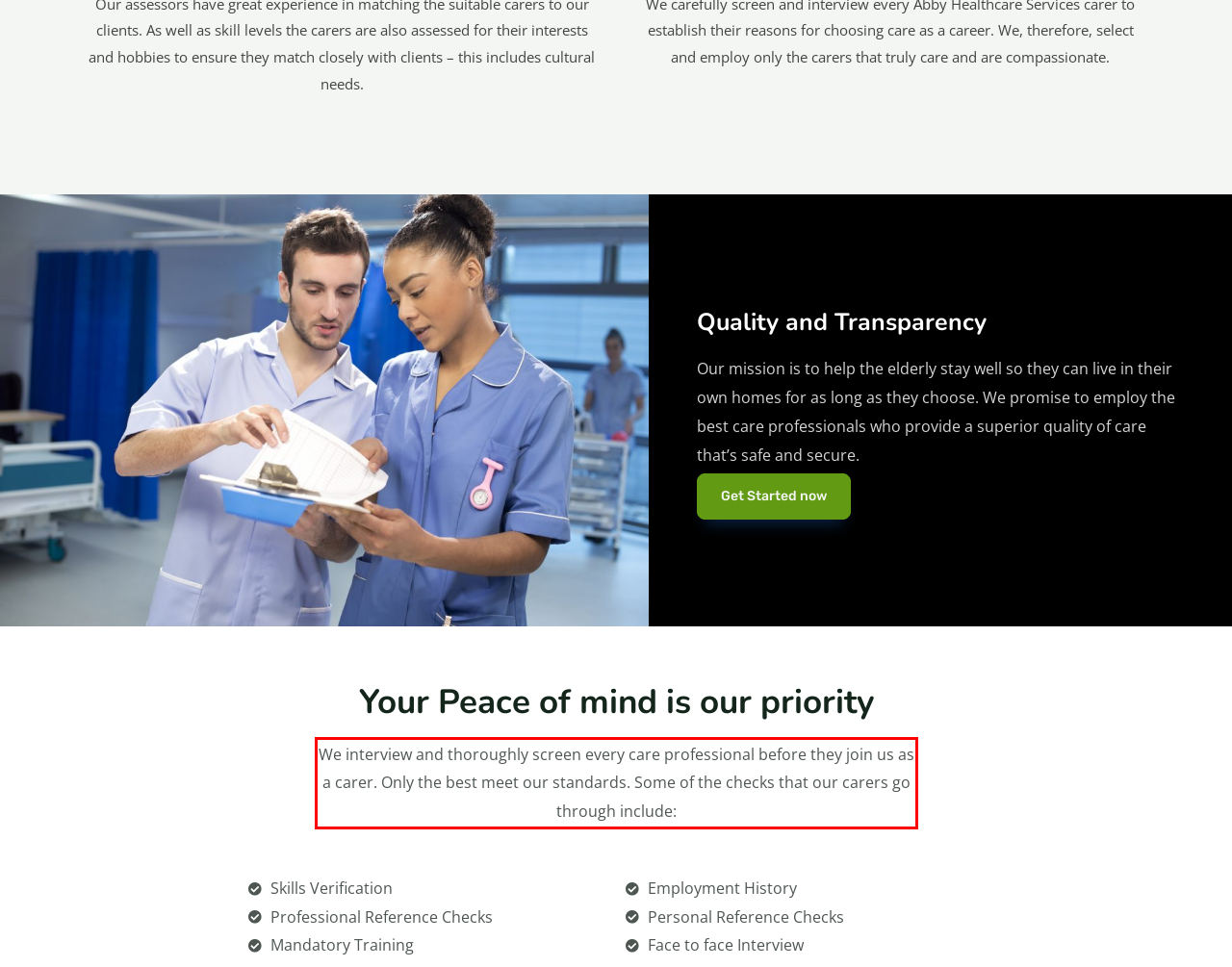You have a screenshot of a webpage, and there is a red bounding box around a UI element. Utilize OCR to extract the text within this red bounding box.

We interview and thoroughly screen every care professional before they join us as a carer. Only the best meet our standards. Some of the checks that our carers go through include: